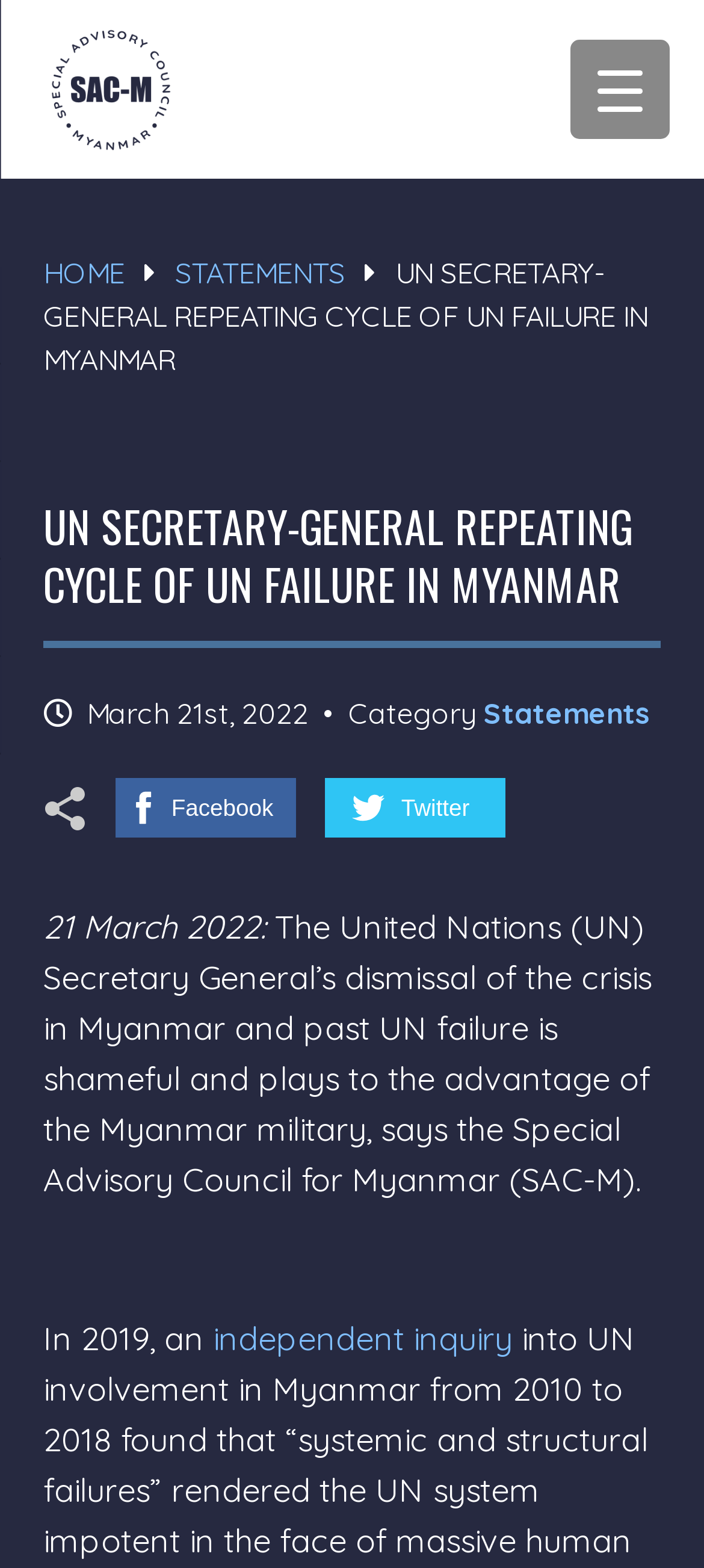Generate a detailed explanation of the webpage's features and information.

The webpage appears to be an article or statement from the Special Advisory Council for Myanmar. At the top left, there is a logo of the council, accompanied by a link to the home page. To the right of the logo, there are navigation links, including "HOME" and "STATEMENTS". 

Below the navigation links, there is a prominent heading that reads "UN SECRETARY-GENERAL REPEATING CYCLE OF UN FAILURE IN MYANMAR". This heading is followed by a subheading that includes the date "March 21st, 2022" and a category label. 

To the right of the subheading, there is a link to "Statements" and social media sharing links, including "Share on Facebook" and "Share on Twitter", each accompanied by an icon. 

The main content of the webpage begins with a date "21 March 2022:", followed by a paragraph of text that criticizes the United Nations Secretary General's dismissal of the crisis in Myanmar. The text continues in the following paragraphs, discussing the past failures of the UN and the role of the Special Advisory Council for Myanmar. There are also links to related topics, such as an "independent inquiry" in 2019.